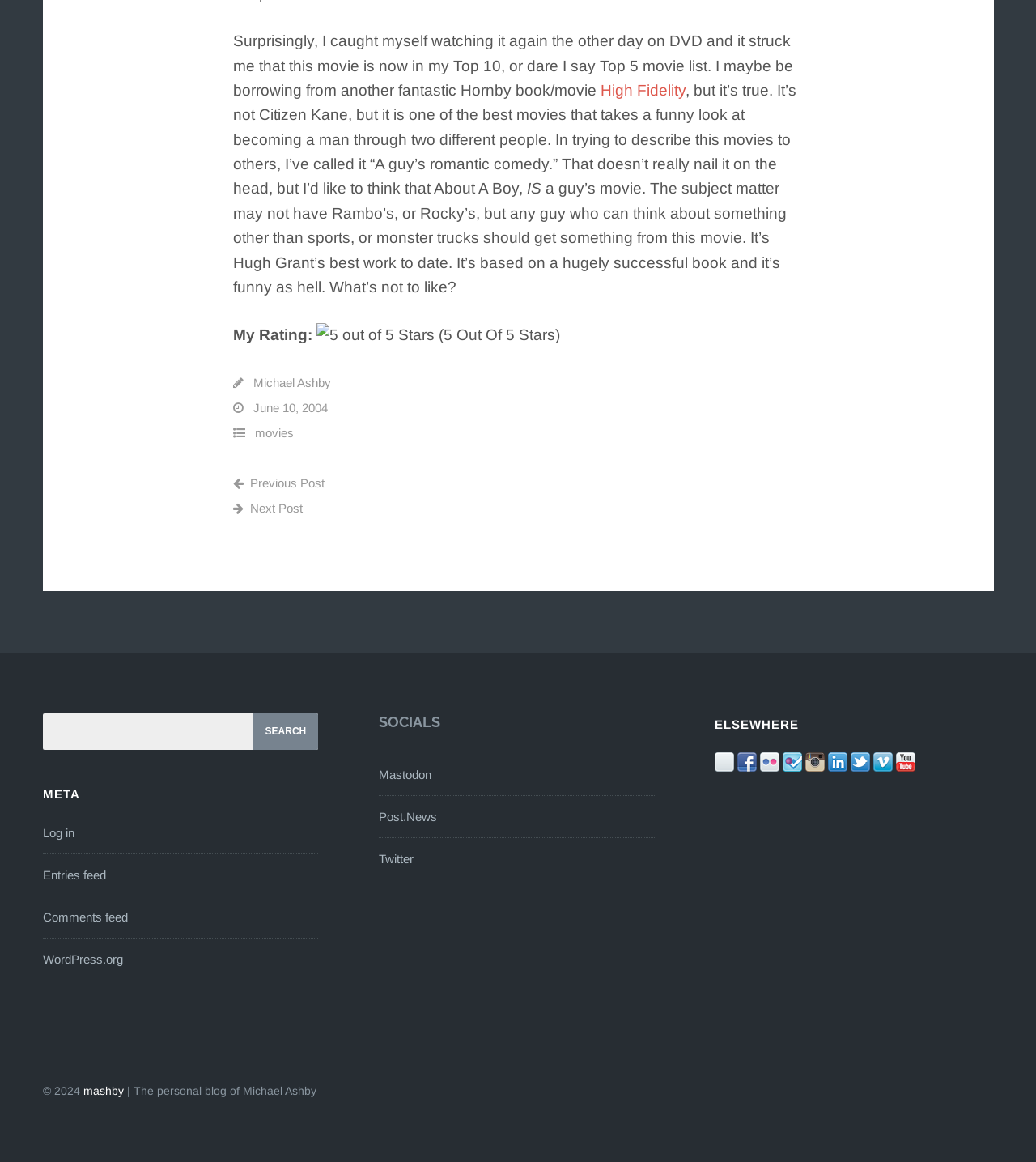Identify the bounding box coordinates of the clickable region required to complete the instruction: "Click on 'sick leave policies in the United States'". The coordinates should be given as four float numbers within the range of 0 and 1, i.e., [left, top, right, bottom].

None